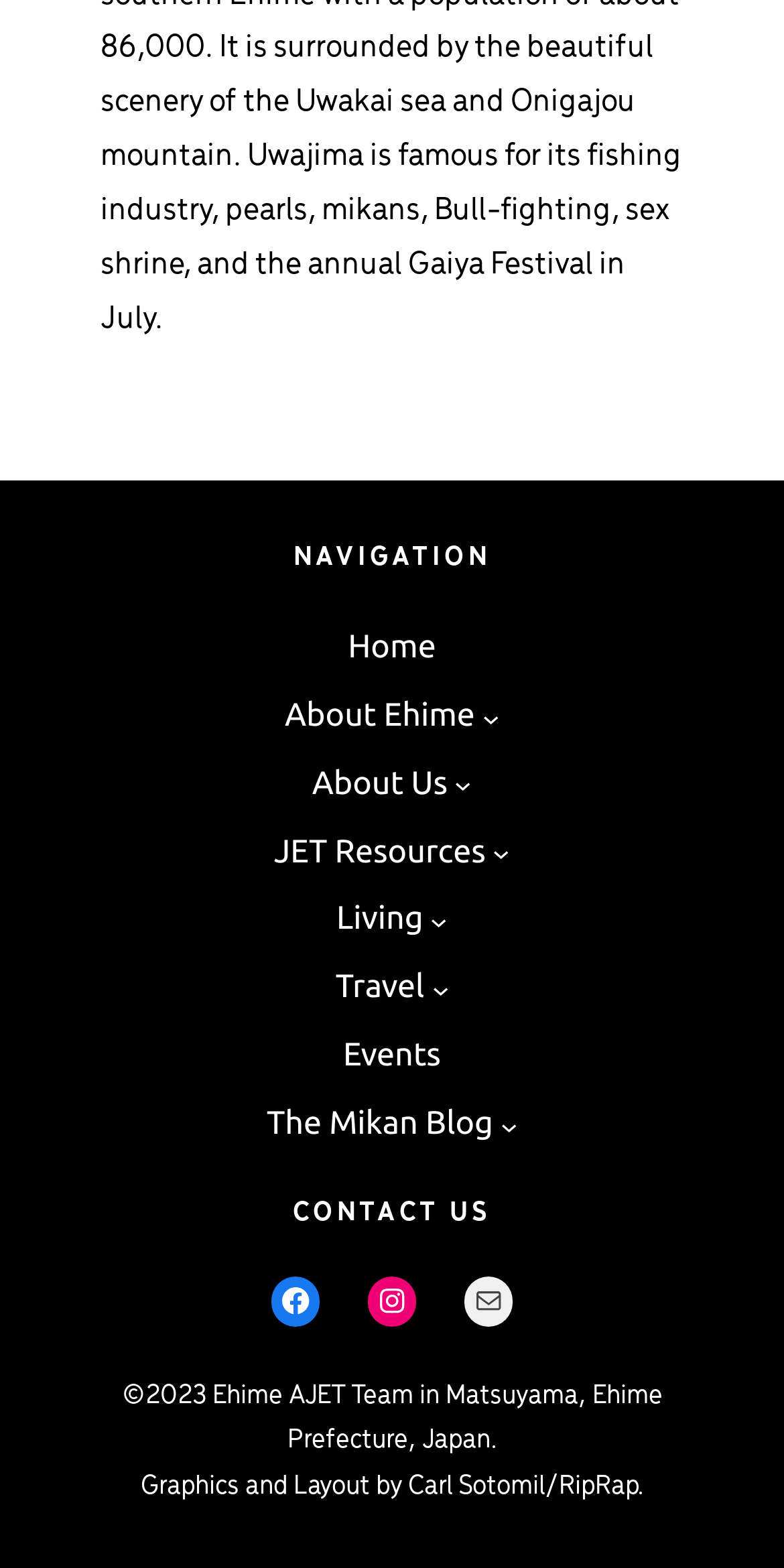Identify the bounding box coordinates of the clickable region to carry out the given instruction: "Contact us via Mail".

[0.593, 0.815, 0.655, 0.846]